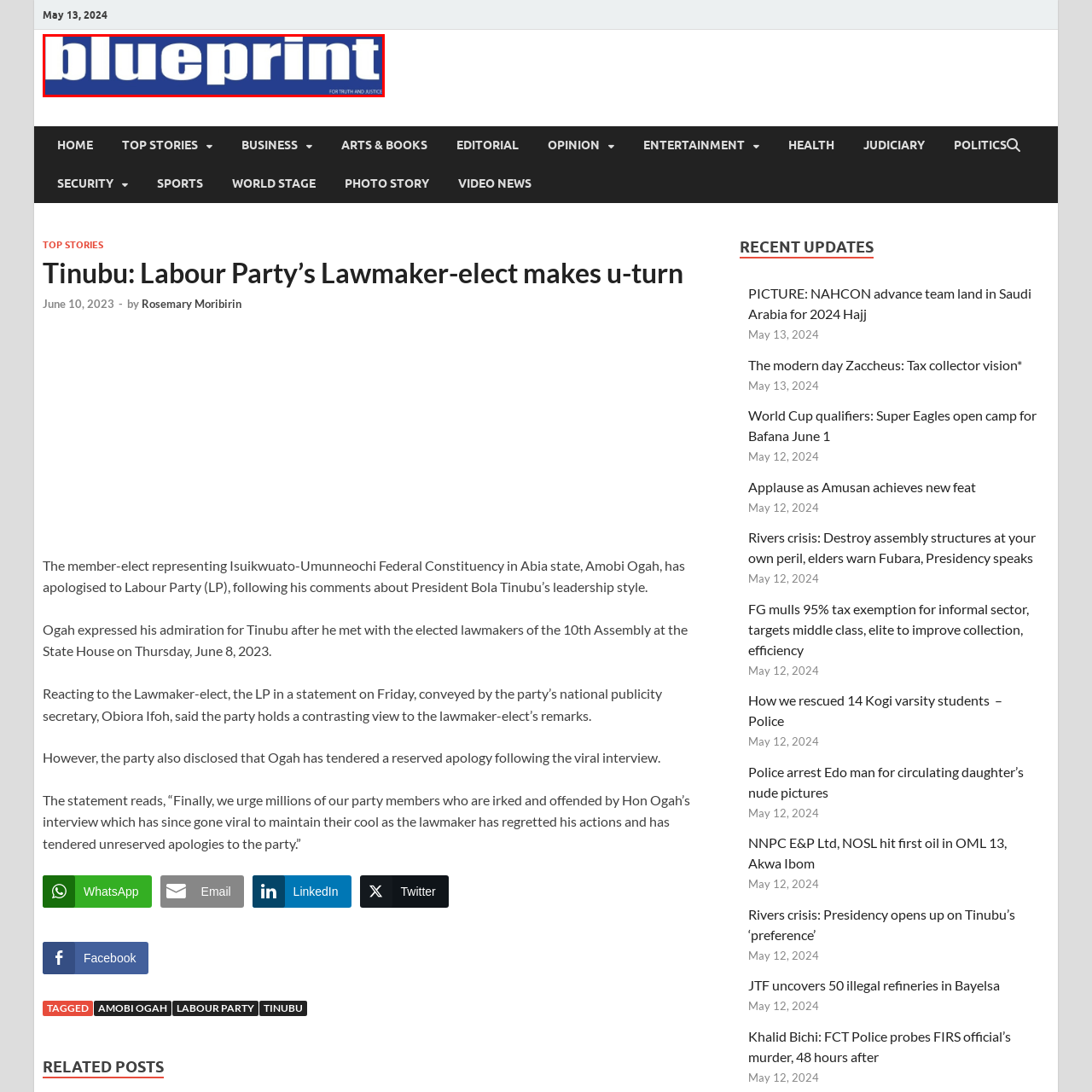Inspect the section highlighted in the red box, What is the tagline of the Blueprint Newspapers Limited? 
Answer using a single word or phrase.

FOR TRUTH AND JUSTICE